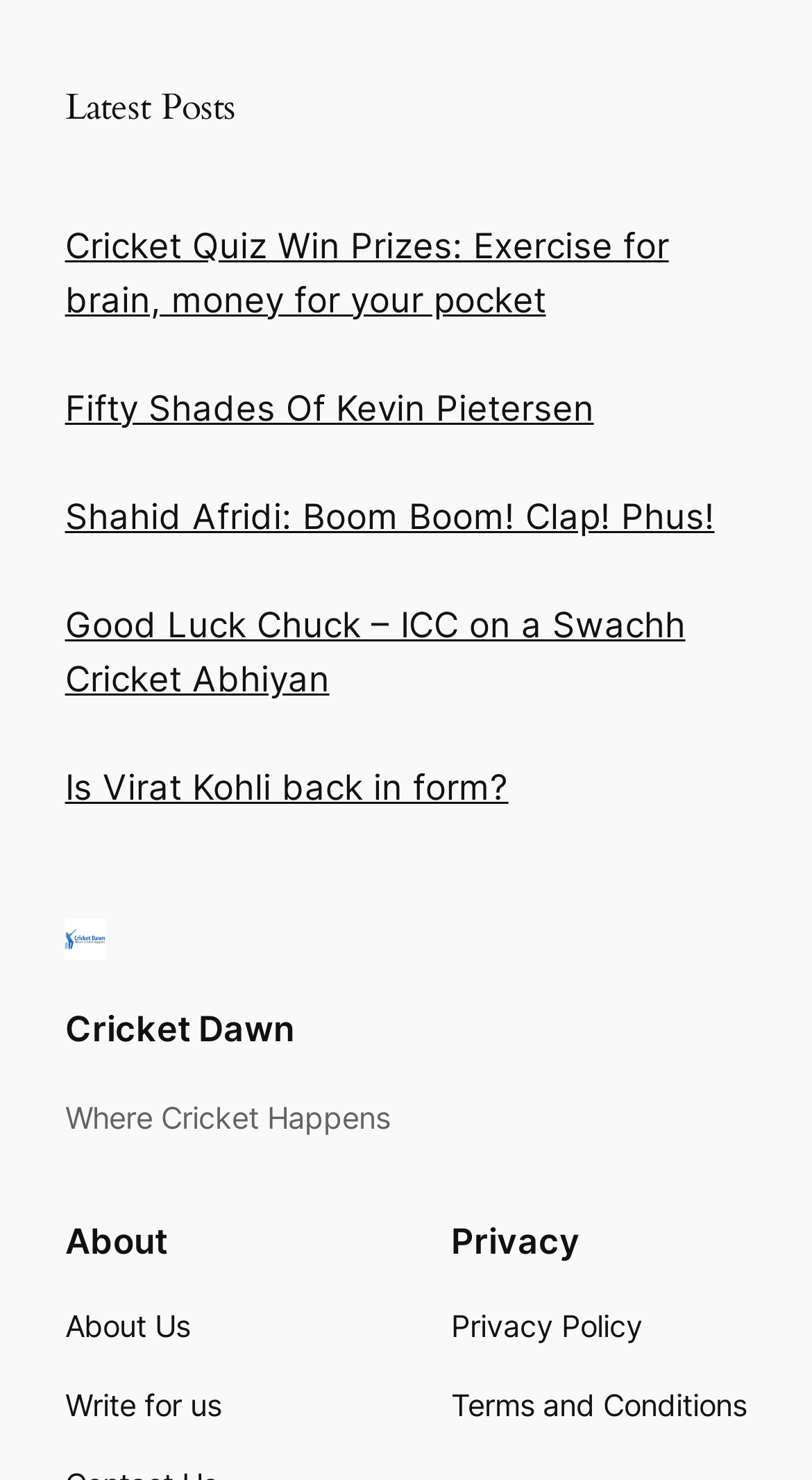How many headings are there on the webpage?
Using the image, provide a concise answer in one word or a short phrase.

3